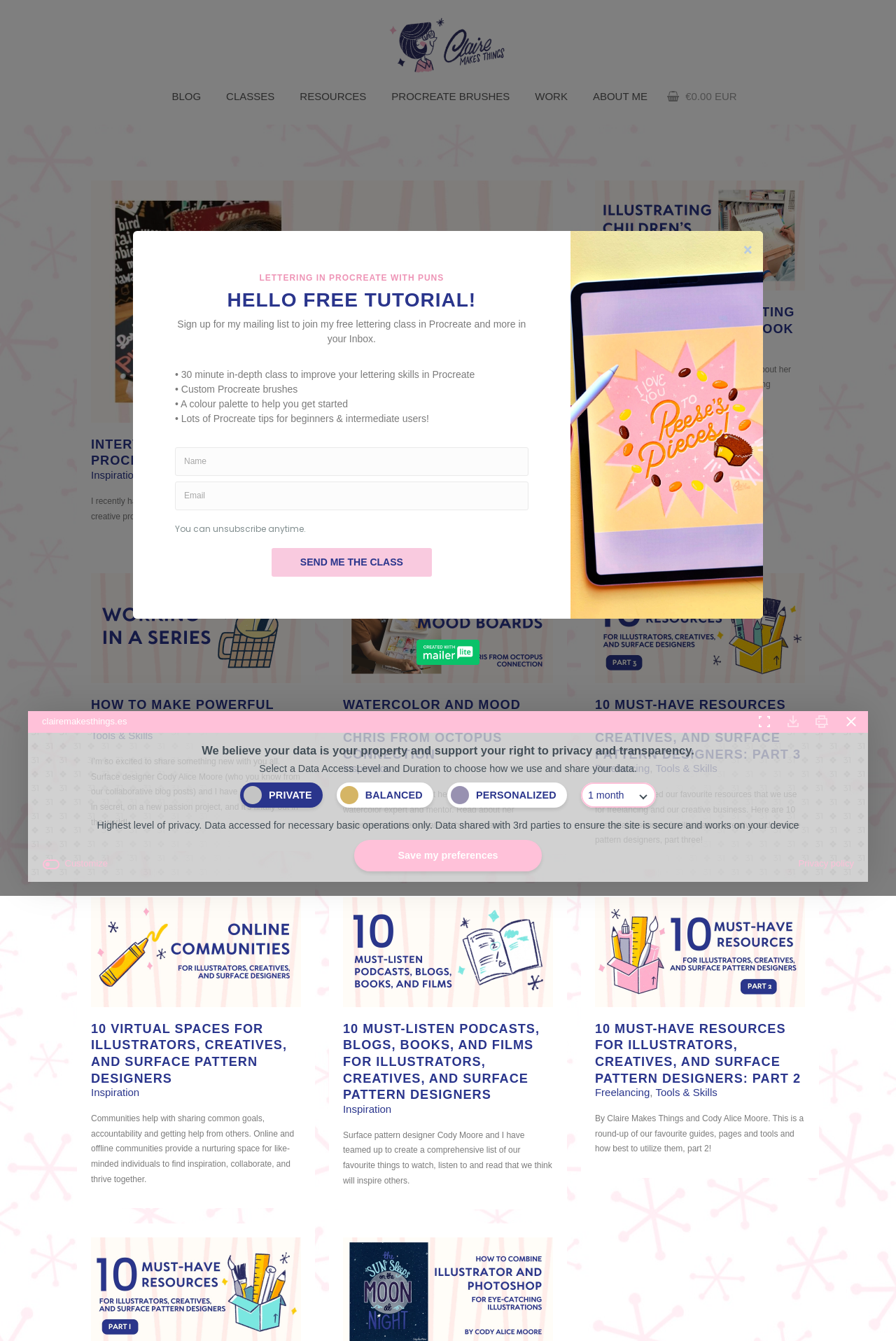Identify the bounding box coordinates of the clickable region to carry out the given instruction: "Click the 'RESOURCES' link".

[0.321, 0.059, 0.423, 0.085]